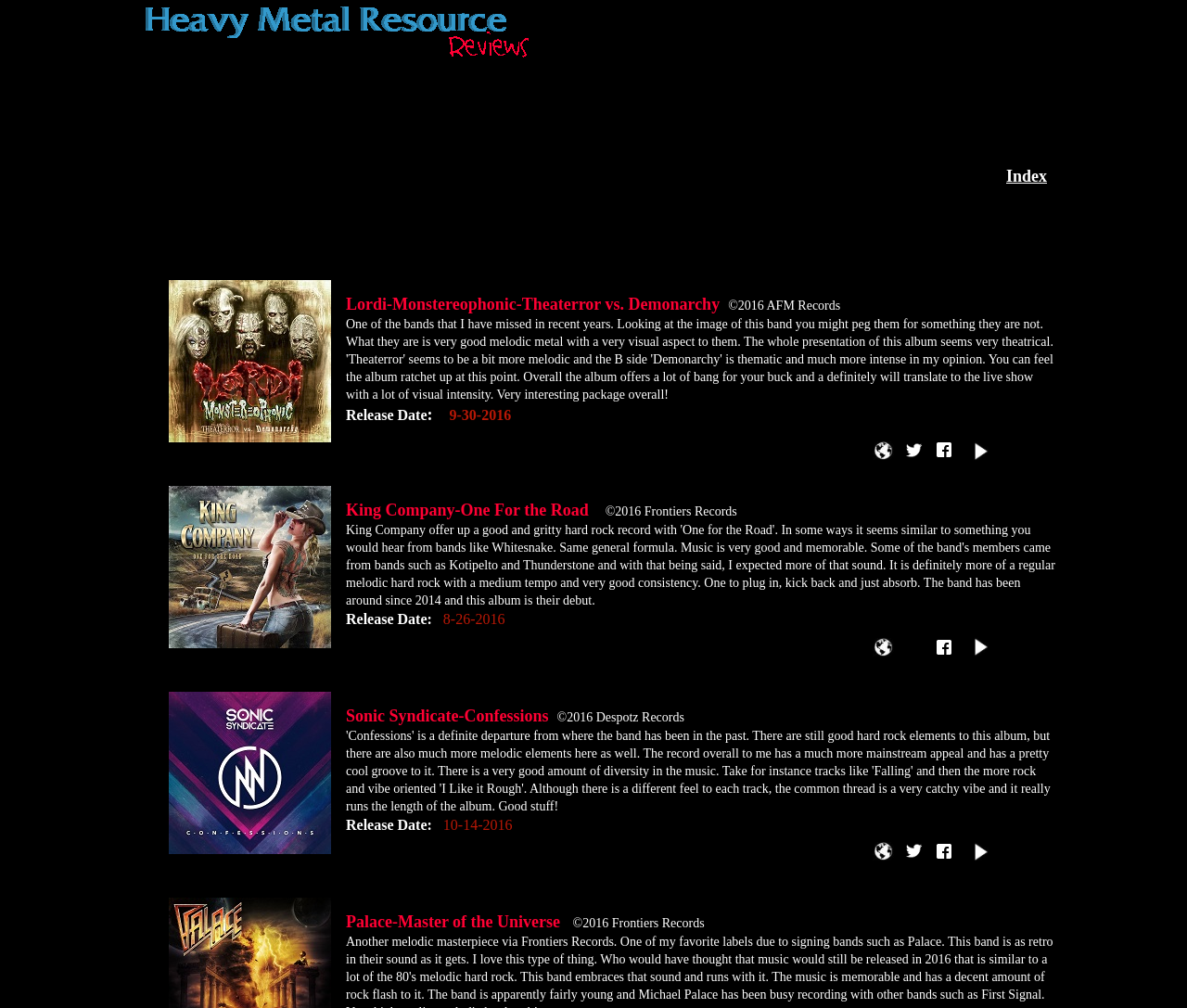Please provide a comprehensive response to the question based on the details in the image: Which record label published King Company's album?

I found the record label of King Company's album by looking at the text next to the album title which is 'Frontiers Records'.